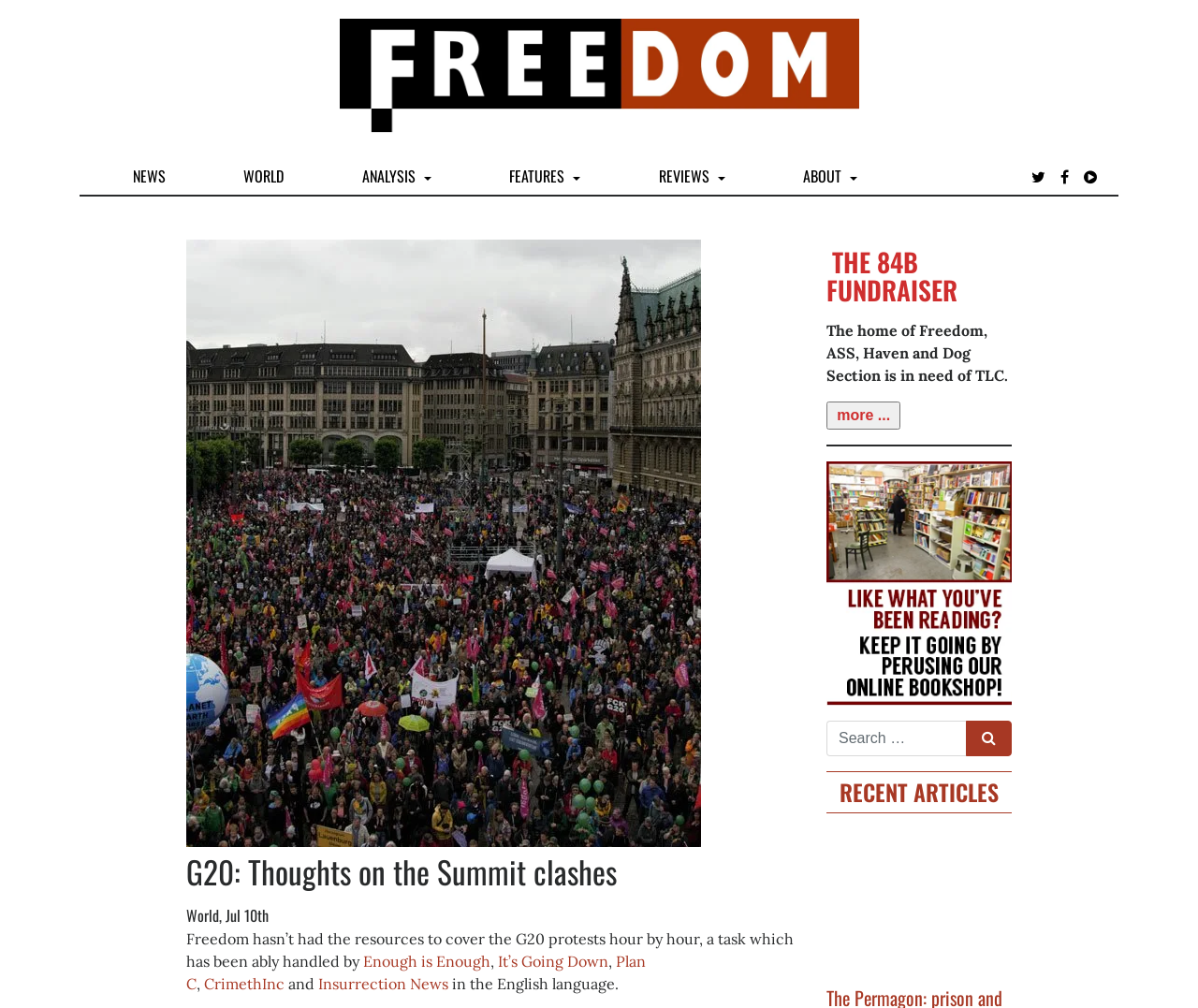What is the purpose of the 84B Fundraiser?
Please answer using one word or phrase, based on the screenshot.

TLC for the home of Freedom